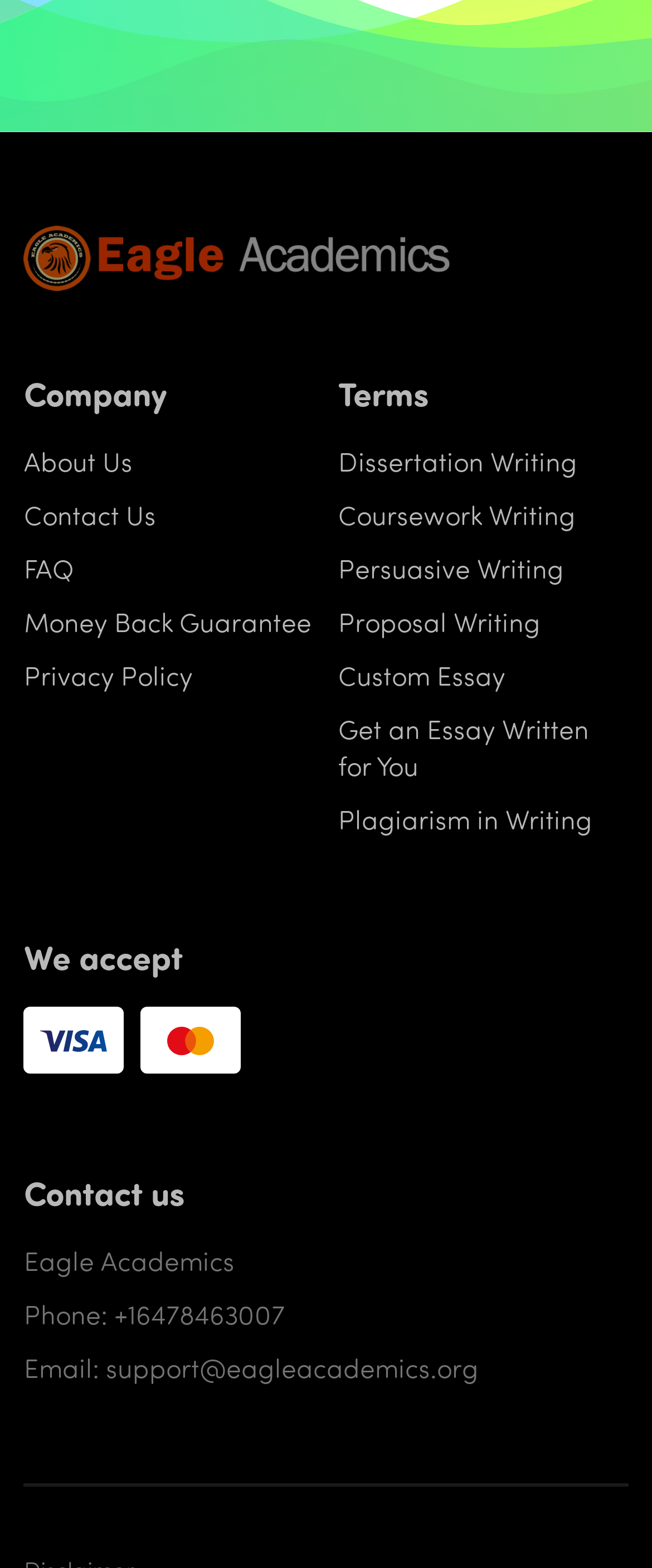Extract the bounding box coordinates for the HTML element that matches this description: "+16478463007". The coordinates should be four float numbers between 0 and 1, i.e., [left, top, right, bottom].

[0.175, 0.827, 0.437, 0.849]